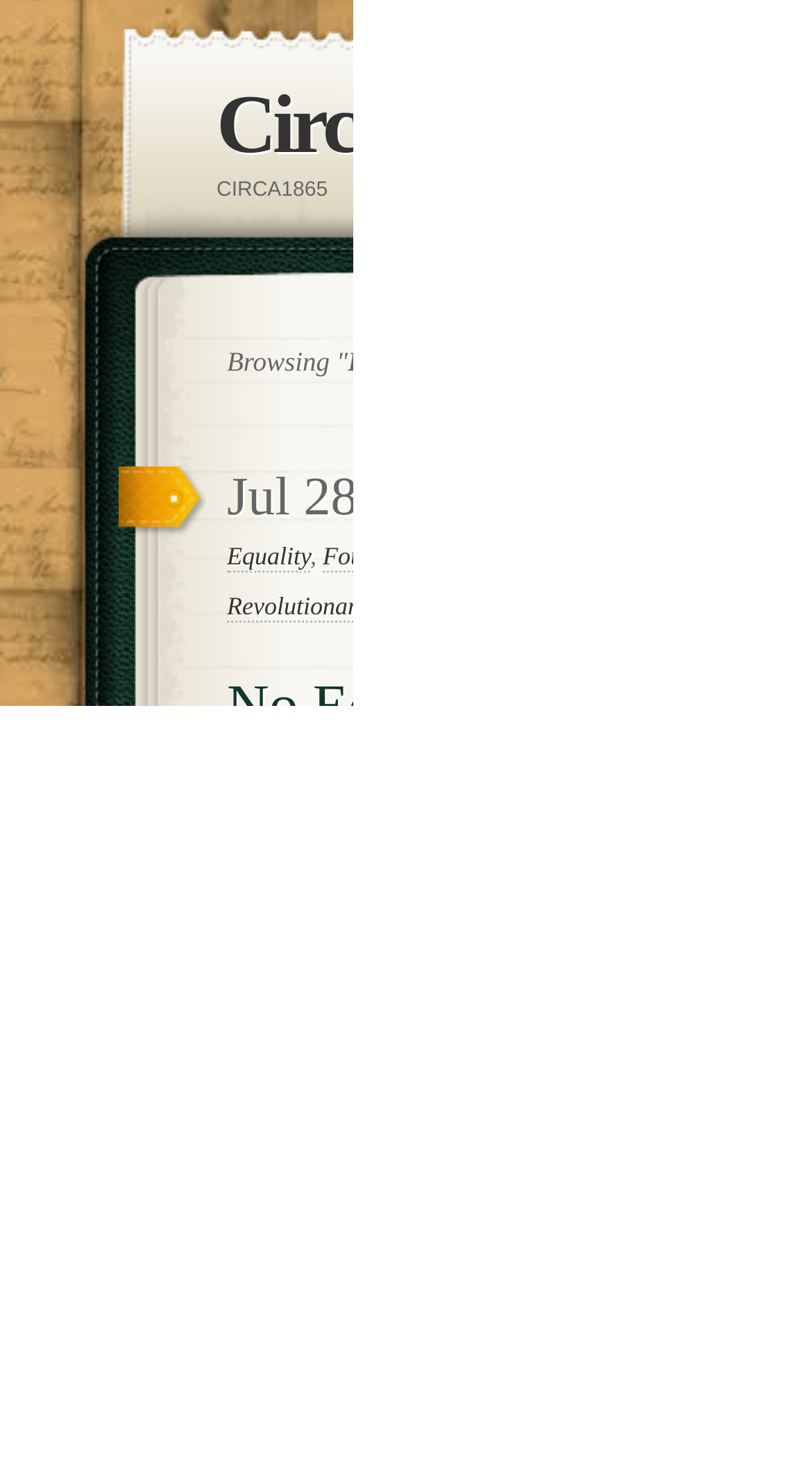Provide a thorough description of this webpage.

The webpage is titled "Equality | Circa1865" and appears to be a blog or article page. At the top, there is a large heading "Circa1865" with a link to the same title, positioned slightly below the top-left corner of the page. Next to it, there is a smaller text "CIRCA1865" aligned to the right.

Below the heading, there is a section with the title "Browsing" followed by the word "Equality". The word "Equality" is a link and has a date "Jul 28, 2021" written above it. The date is followed by a link to "Equality" and then a comma. After the comma, there is a link to "Fourteenth Amendment" and another link to "Reconstruction" positioned to the right of it.

Overall, the webpage appears to be discussing the topic of equality, specifically related to the Fourteenth Amendment and Reconstruction, with a focus on a specific date, July 28, 2021.